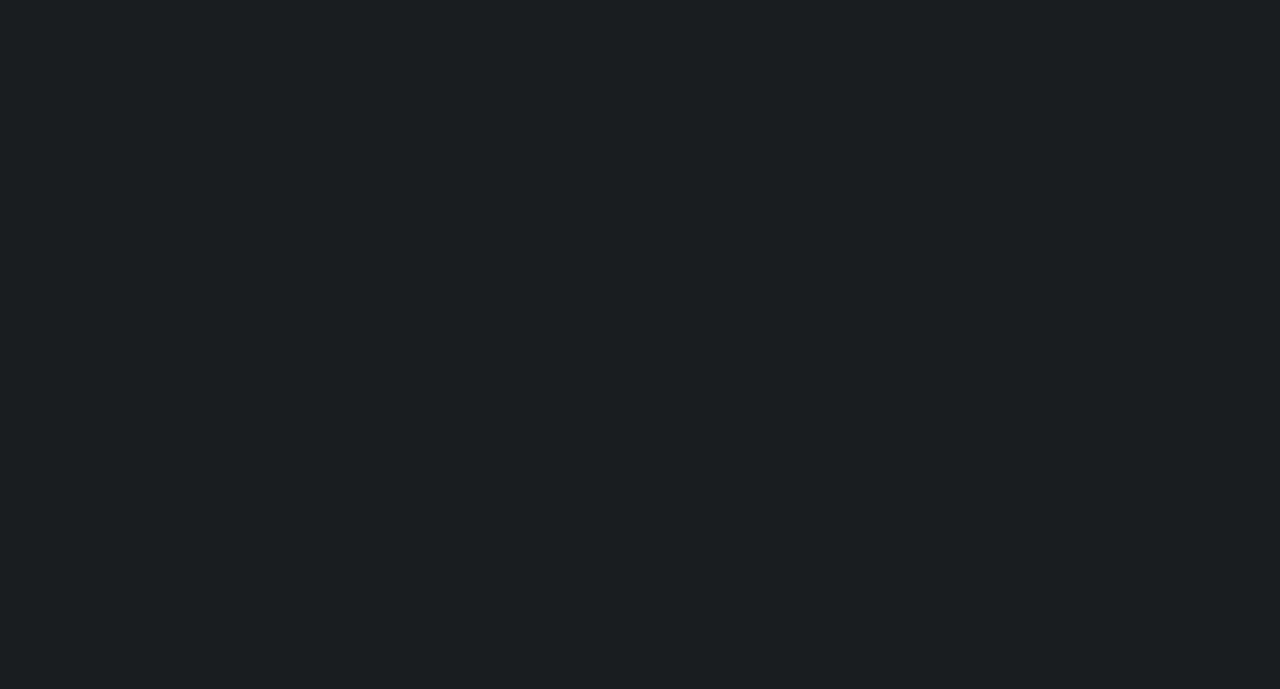Provide the bounding box coordinates of the HTML element described as: "aria-label="User tools"". The bounding box coordinates should be four float numbers between 0 and 1, i.e., [left, top, right, bottom].

None